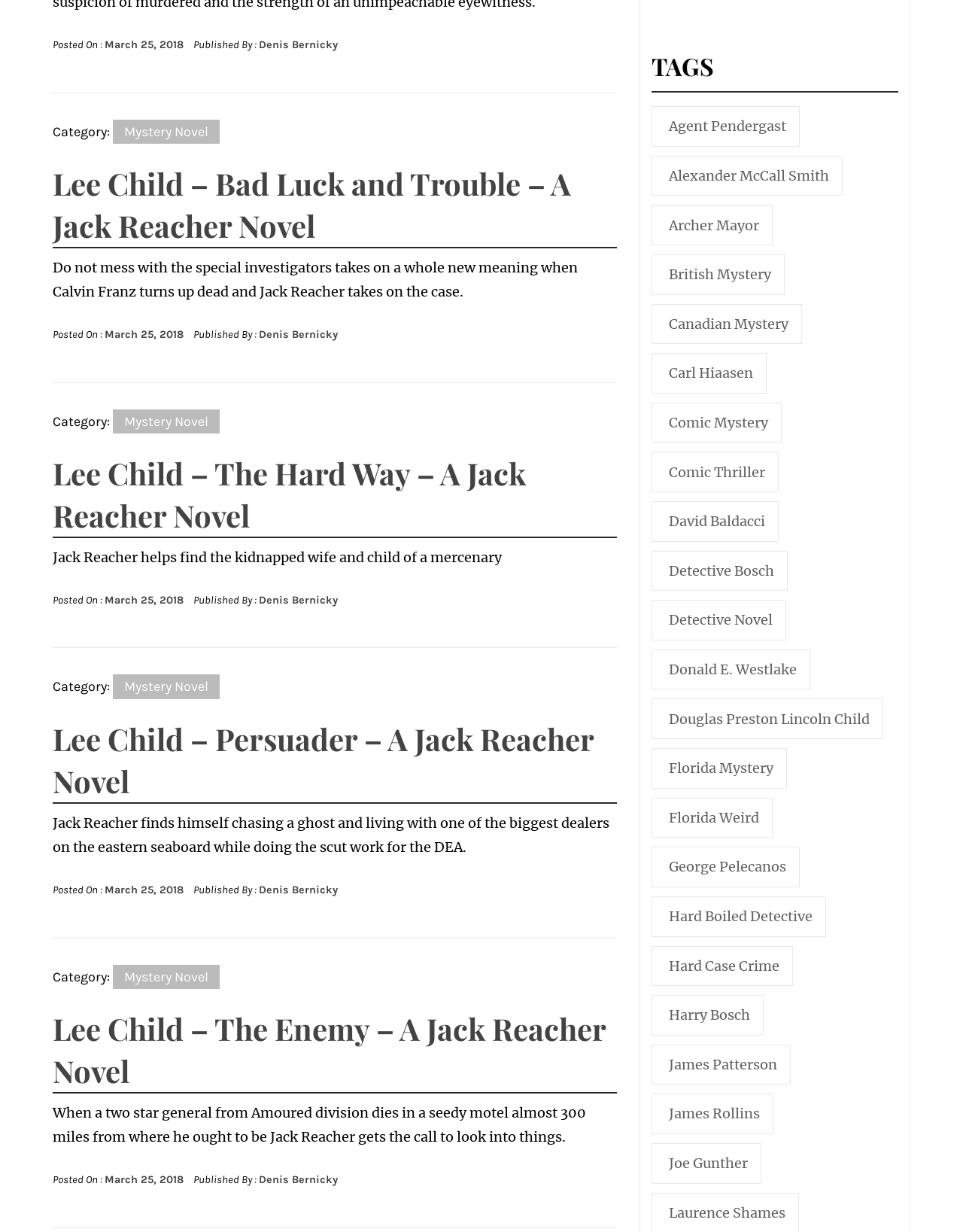Determine the bounding box coordinates of the region that needs to be clicked to achieve the task: "Read the article posted by 'Denis Bernicky'".

[0.269, 0.031, 0.351, 0.041]